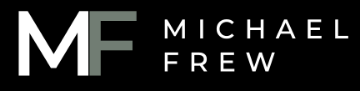Provide a brief response to the question below using a single word or phrase: 
What is the profession of Michael Frew?

Owner and operator of software companies